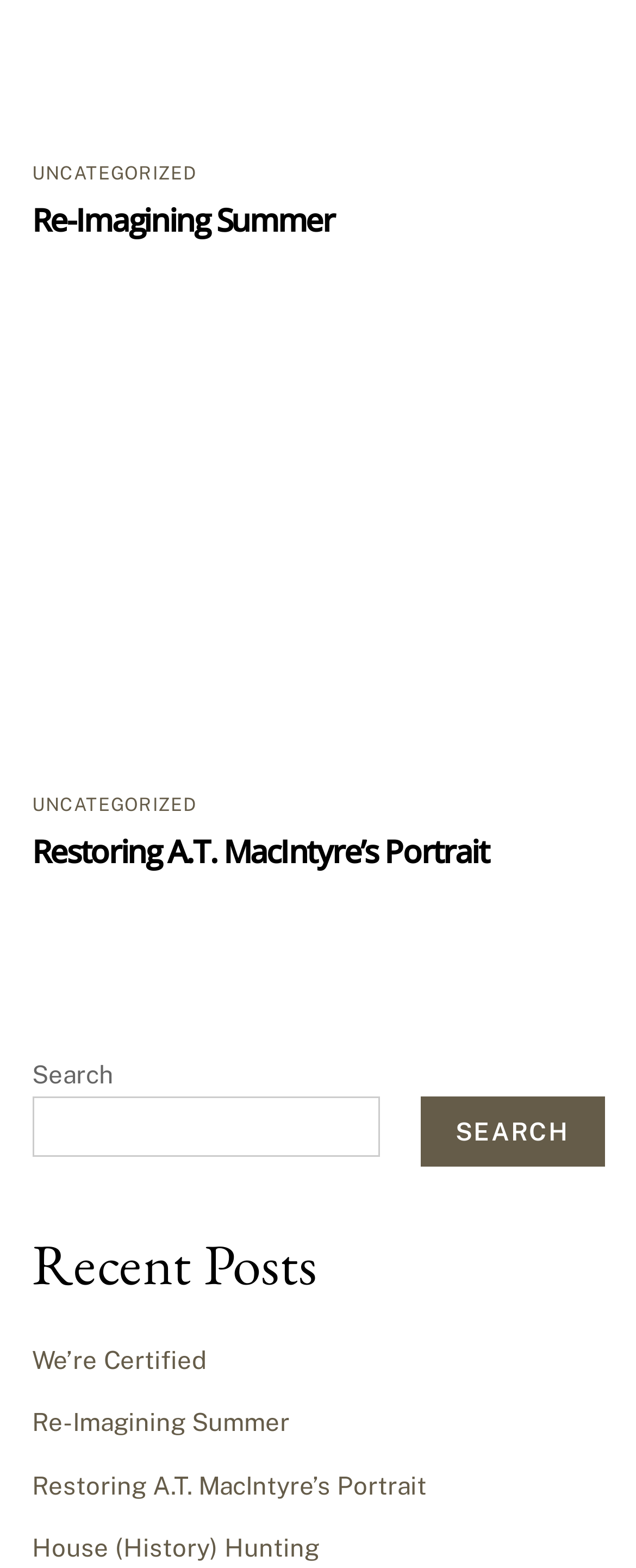Please identify the bounding box coordinates of the element on the webpage that should be clicked to follow this instruction: "go to Home page". The bounding box coordinates should be given as four float numbers between 0 and 1, formatted as [left, top, right, bottom].

None